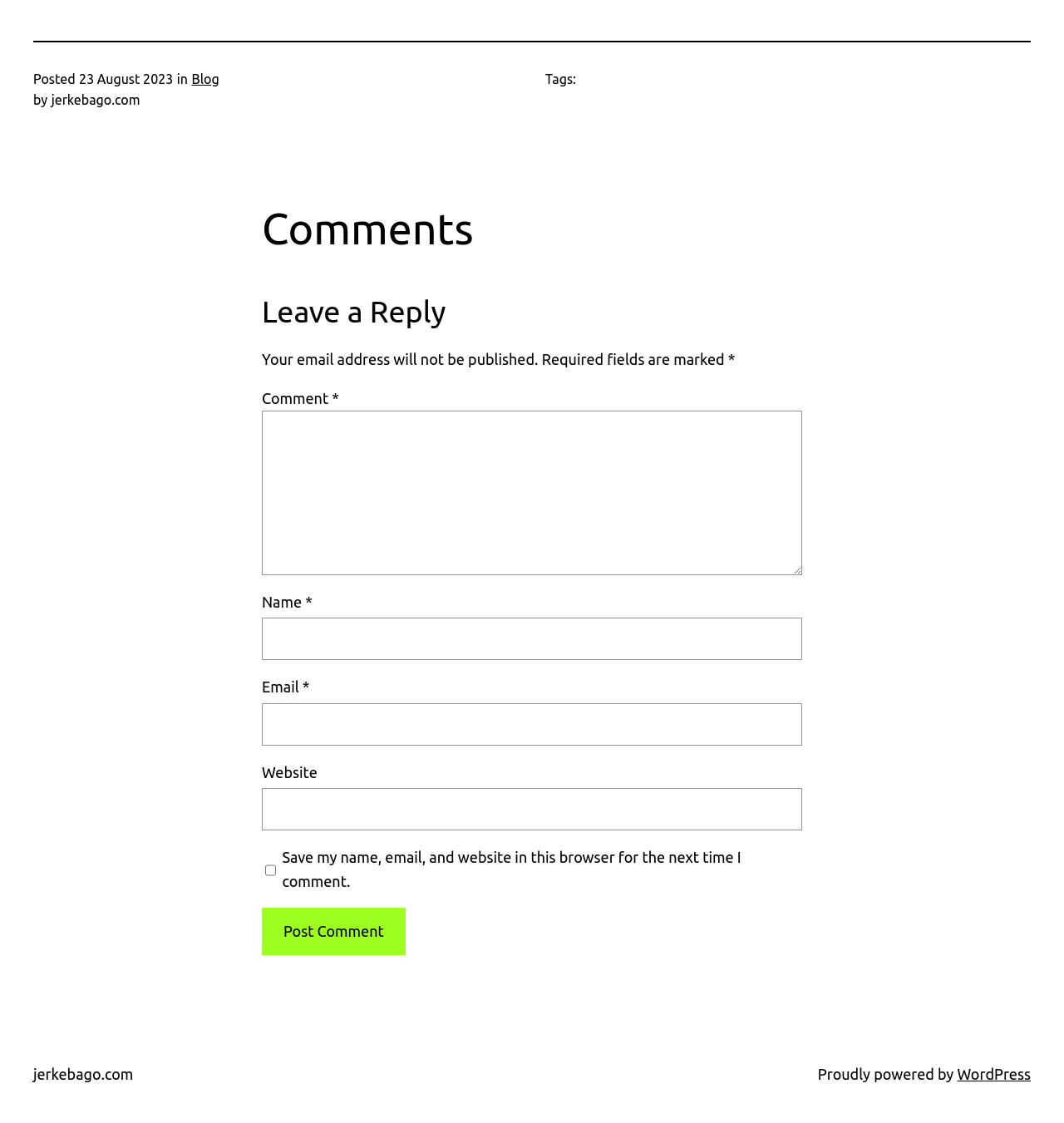Bounding box coordinates are given in the format (top-left x, top-left y, bottom-right x, bottom-right y). All values should be floating point numbers between 0 and 1. Provide the bounding box coordinate for the UI element described as: parent_node: Website name="url"

[0.246, 0.702, 0.754, 0.739]